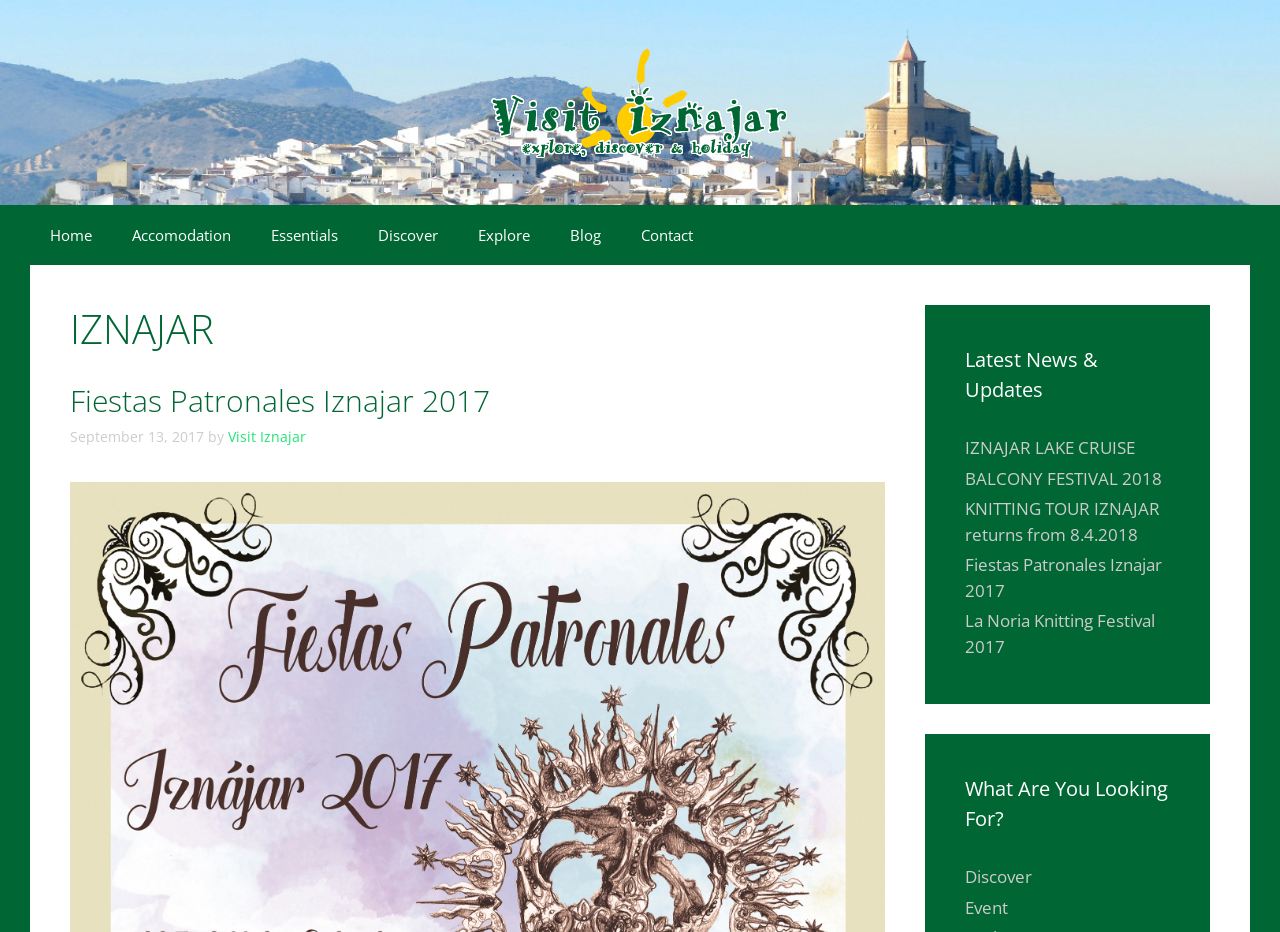What type of events are listed on the webpage?
From the details in the image, provide a complete and detailed answer to the question.

The webpage lists several events, including 'Fiestas Patronales Iznajar 2017', 'BALCONY FESTIVAL 2018', 'IZNAJAR LAKE CRUISE', and 'La Noria Knitting Festival 2017', which suggests that the webpage is listing festivals and cruises.